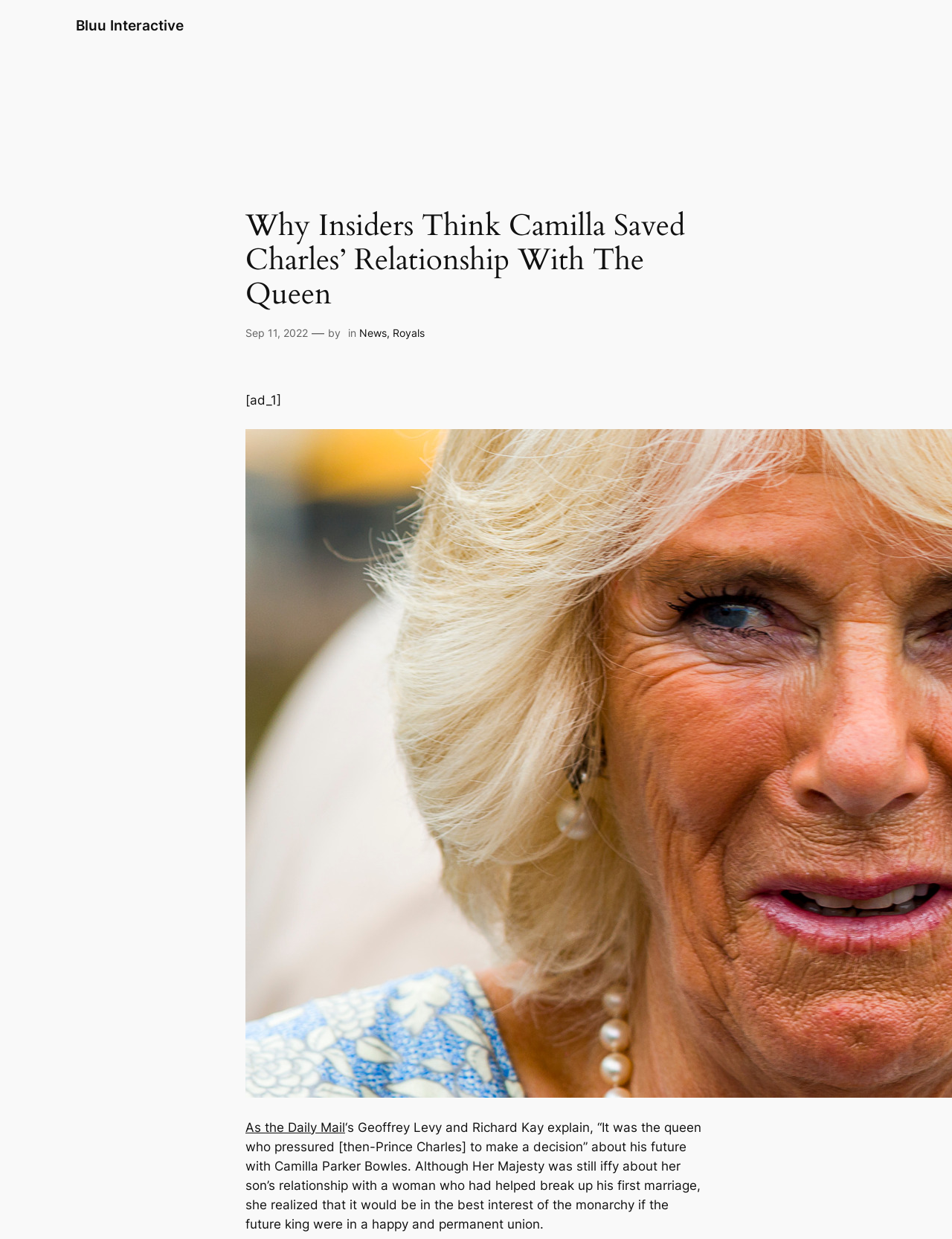Using the provided element description: "Bluu Interactive", identify the bounding box coordinates. The coordinates should be four floats between 0 and 1 in the order [left, top, right, bottom].

[0.08, 0.013, 0.193, 0.028]